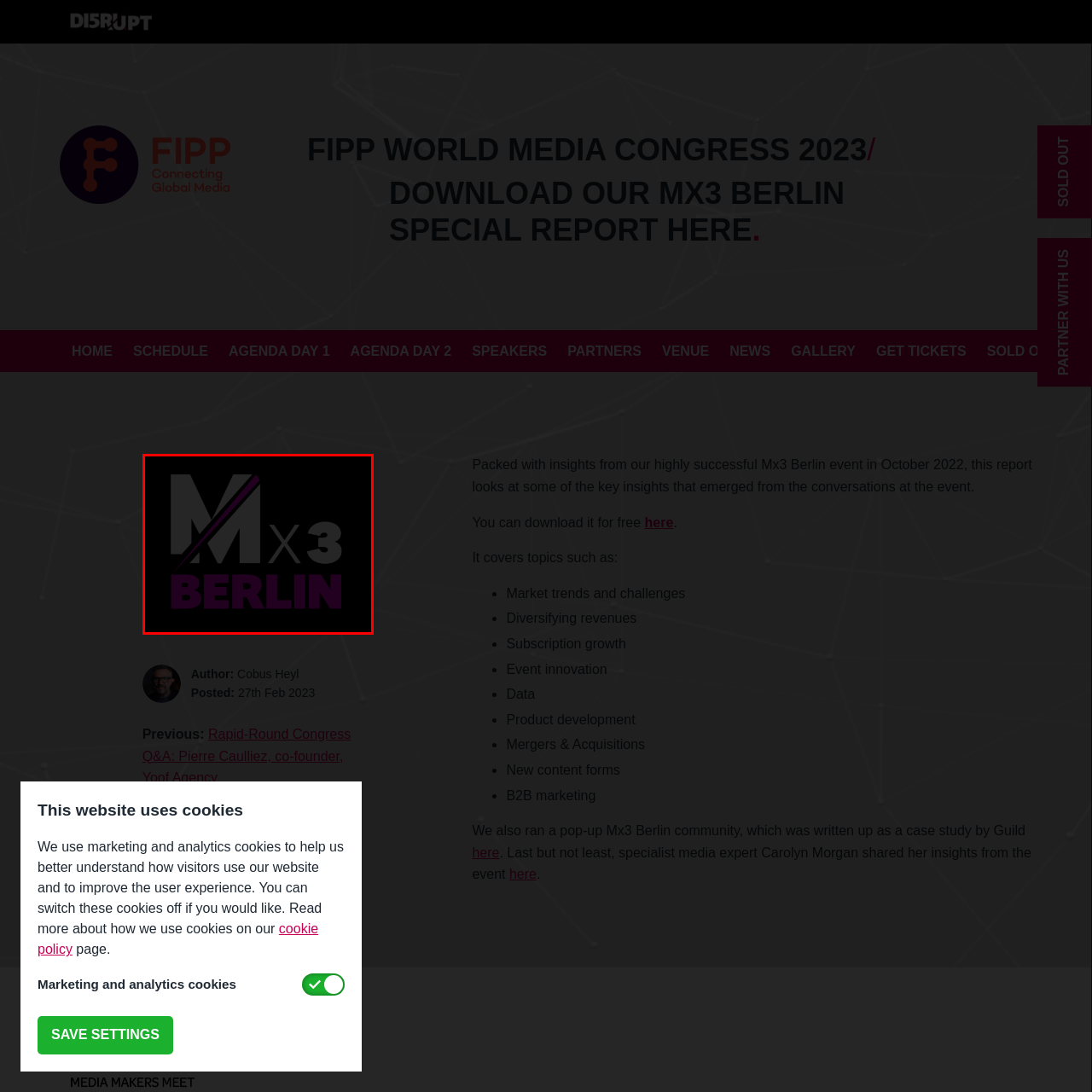Generate a comprehensive caption for the image section marked by the red box.

The image features the logo for the "Mx3 Berlin" event, which is creatively designed with bold typography. The logo prominently displays the letter "M" in a striking black font, accompanied by a diagonal purple line cutting through it, which adds a modern flair. Below the "M," the text "x3" is featured in gray, emphasizing the theme of the event. The word "BERLIN" stands out in a vibrant purple, indicating the location and significance of the gathering. This logo represents the Mx3 event series focused on media innovation and collaboration, and it reflects a contemporary aesthetic that aligns with the creative energy associated with Berlin's media landscape.